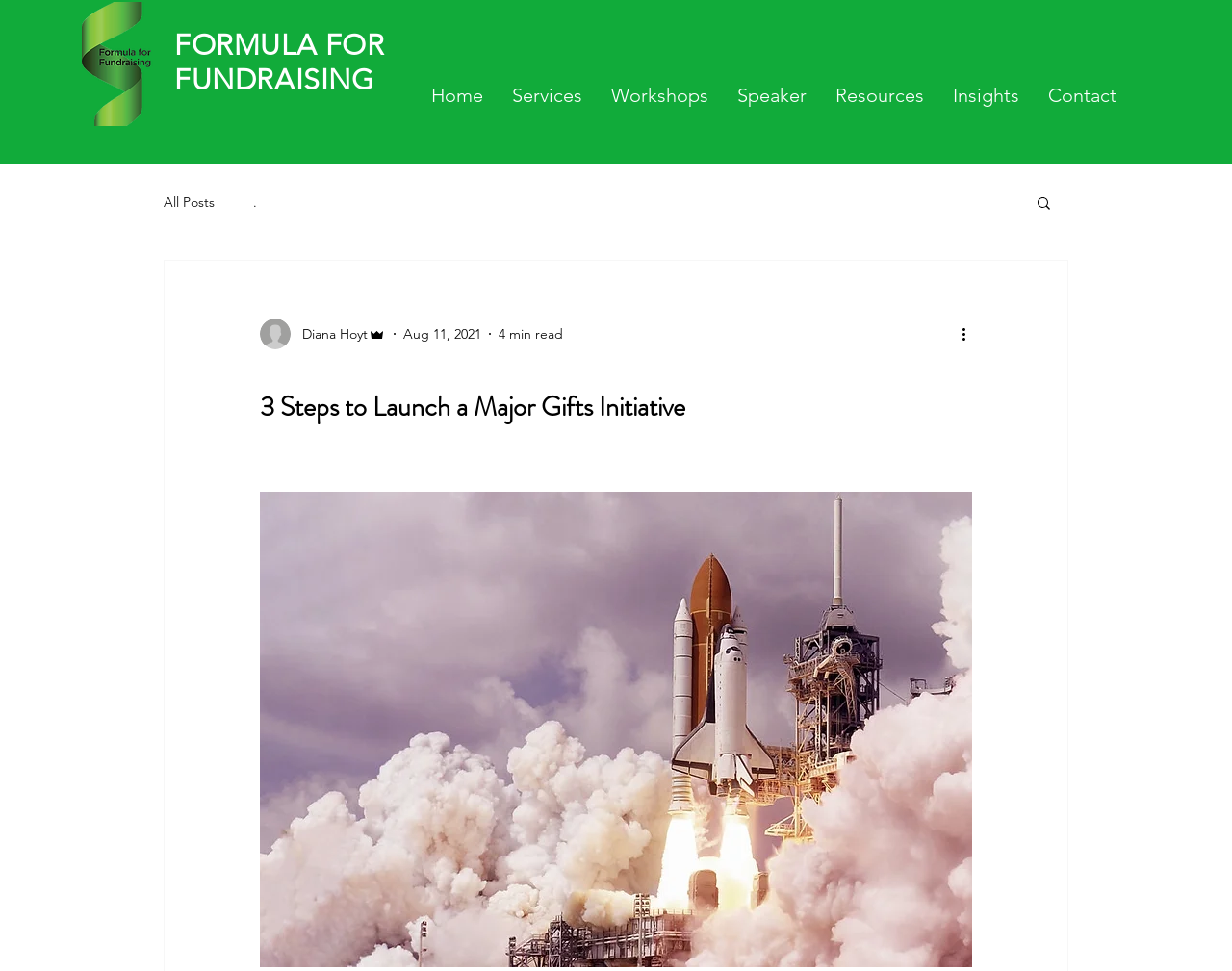Identify the webpage's primary heading and generate its text.

3 Steps to Launch a Major Gifts Initiative